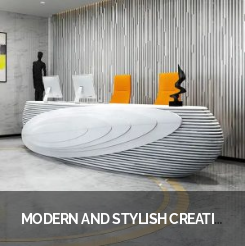What type of decor is featured in the background?
Please look at the screenshot and answer using one word or phrase.

Minimalist